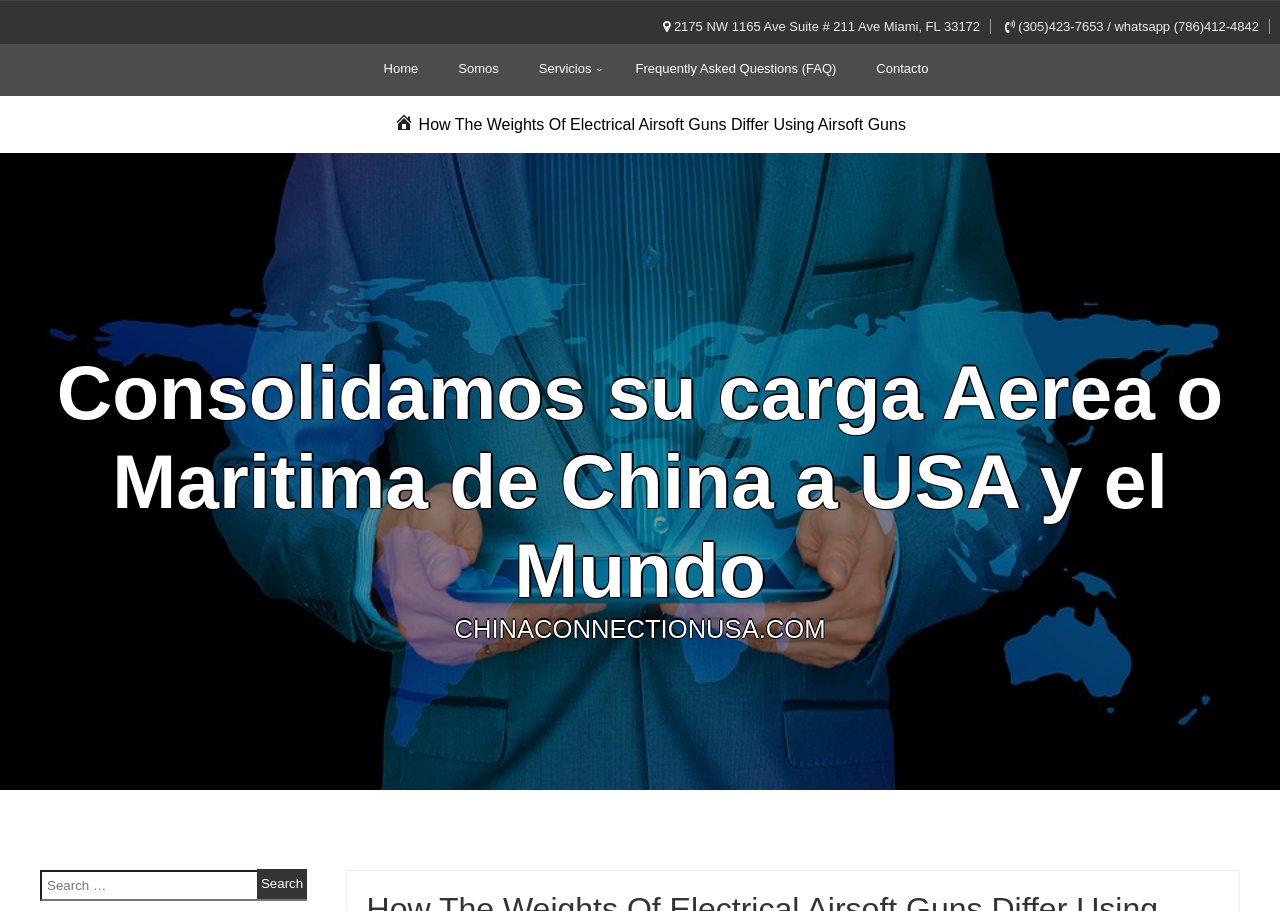Based on the element description: "Home", identify the bounding box coordinates for this UI element. The coordinates must be four float numbers between 0 and 1, listed as [left, top, right, bottom].

[0.287, 0.053, 0.339, 0.099]